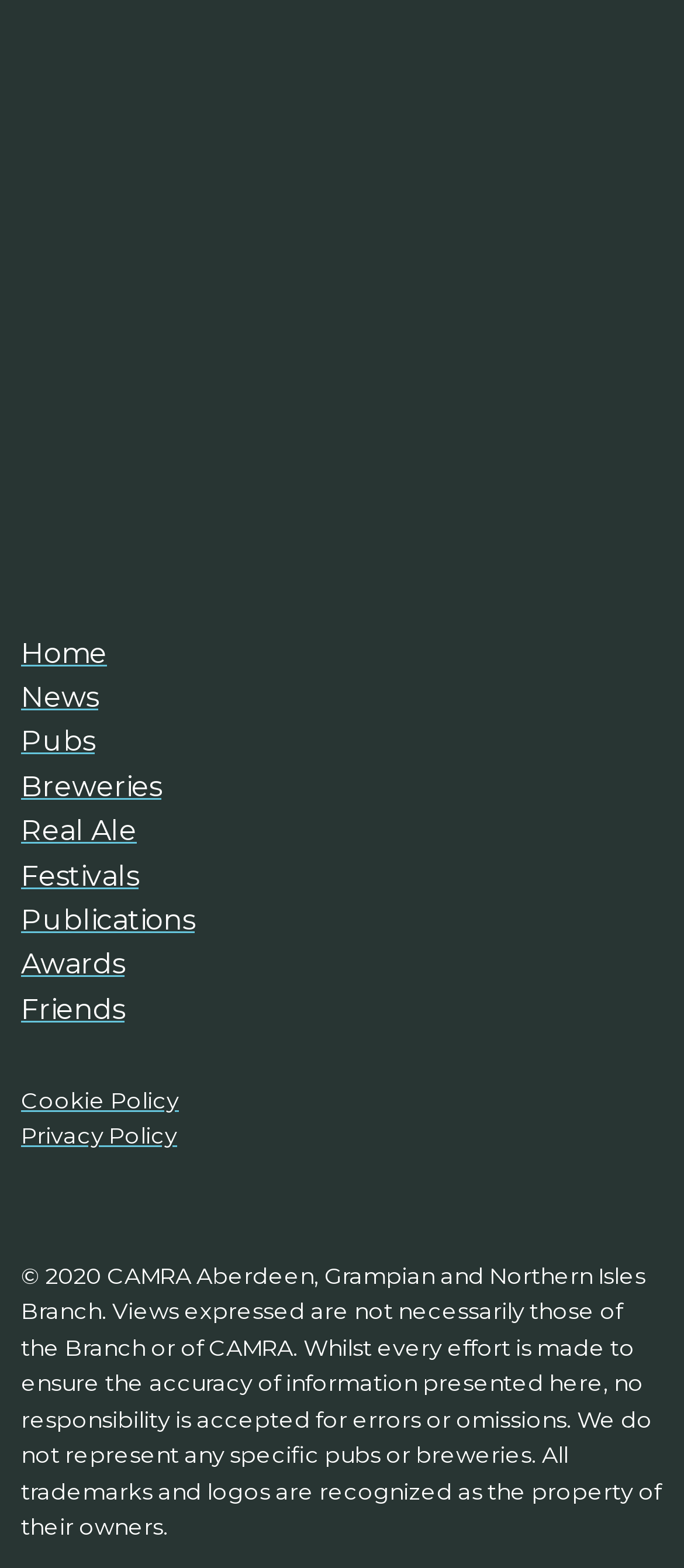Determine the bounding box coordinates for the area that should be clicked to carry out the following instruction: "Learn about CAMRA's Festivals".

[0.031, 0.548, 0.203, 0.569]